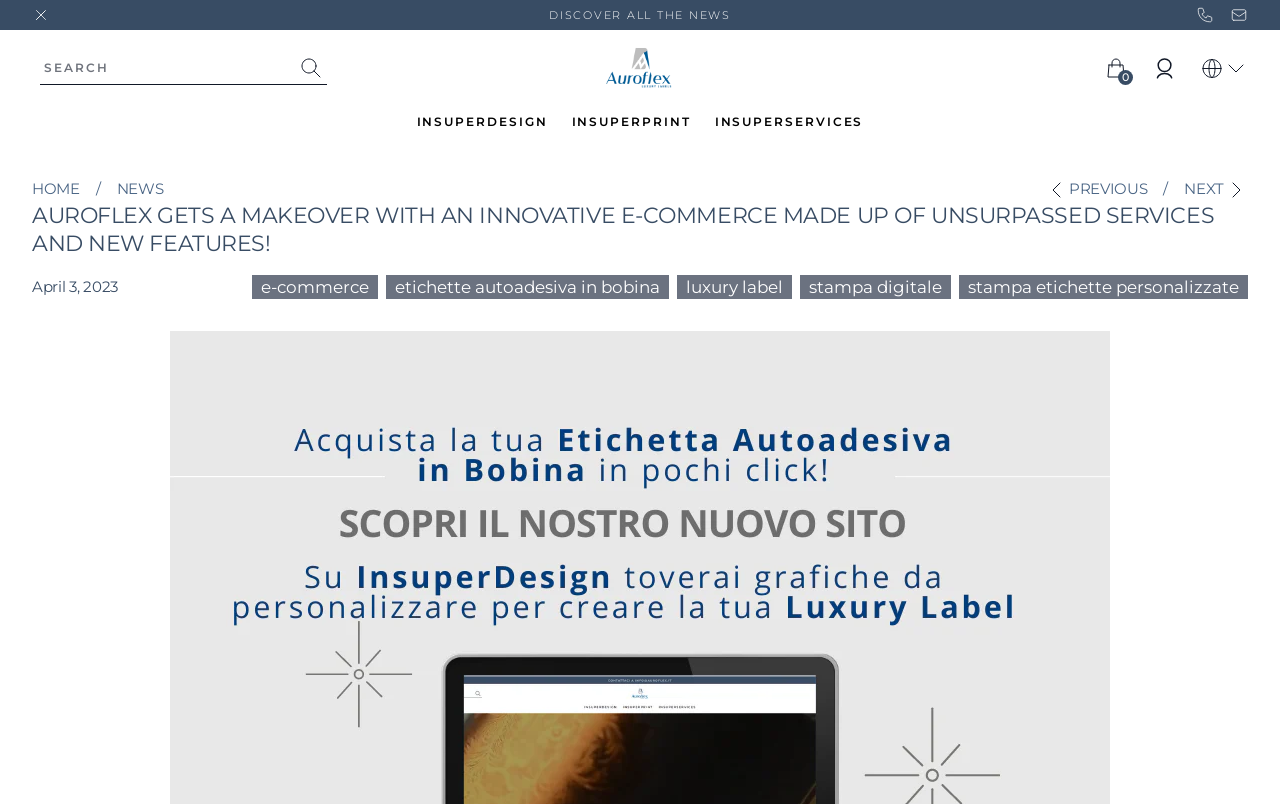Using details from the image, please answer the following question comprehensively:
What is the language of the webpage?

The language of the webpage is both Italian and English, as evidenced by the links 'ITALIANO' and 'ENGLISH' at the top of the page.